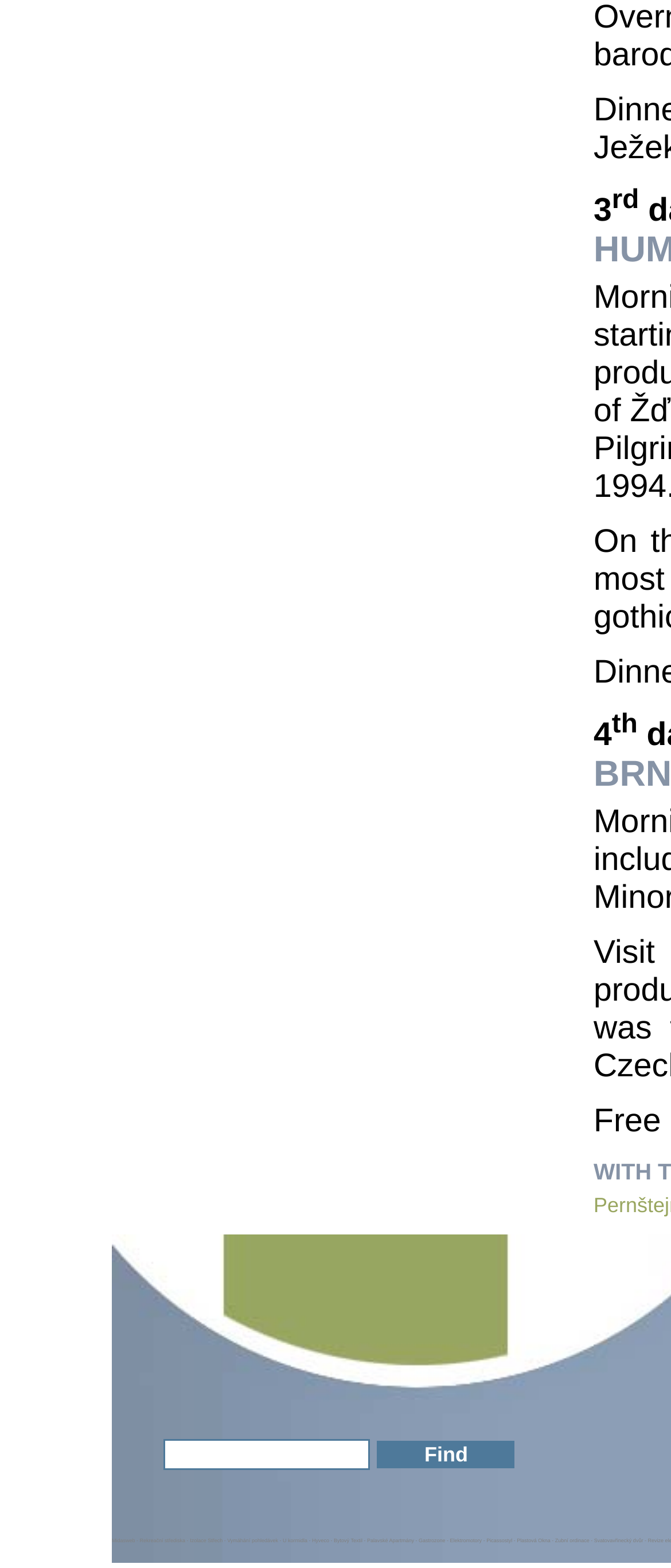Reply to the question with a brief word or phrase: What is the function of the 'Find' button?

Search